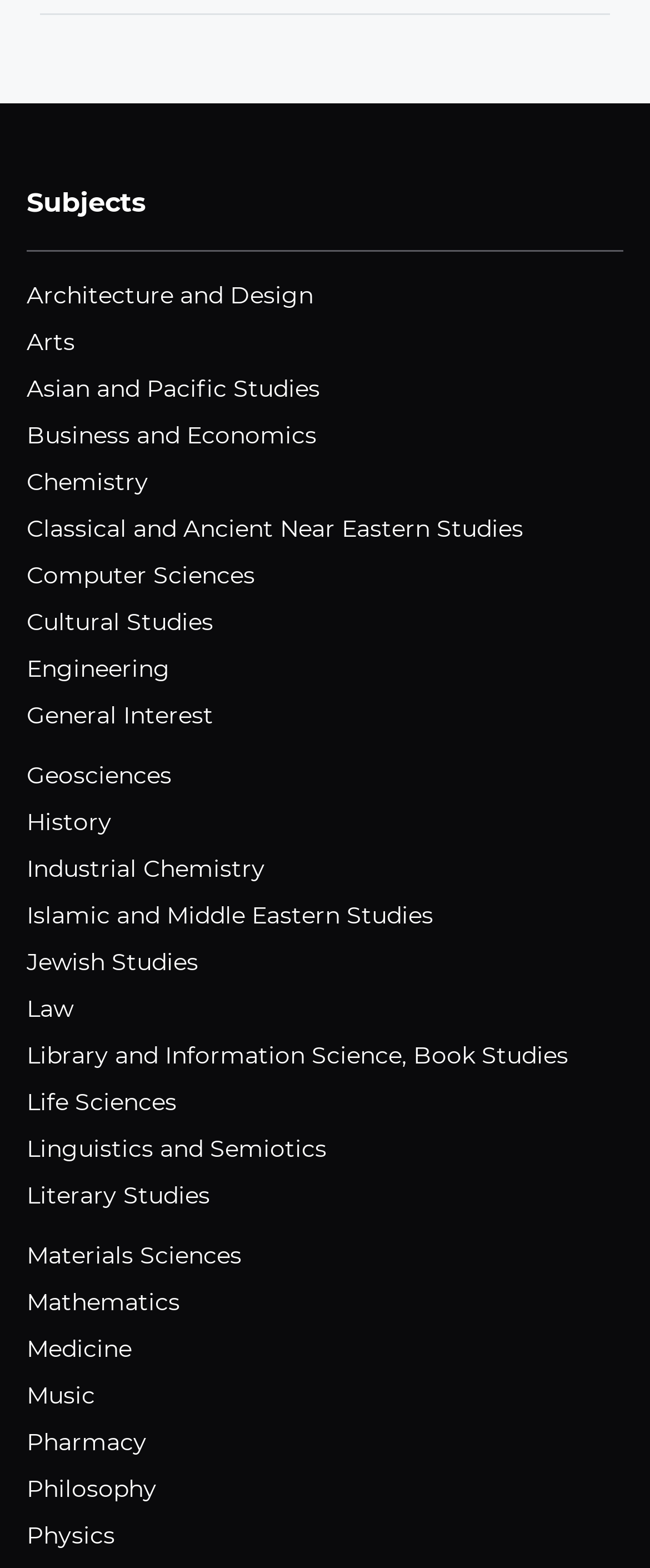Determine the bounding box coordinates of the clickable element to achieve the following action: 'View Perinatal mortality in the Federation of Bosnia and Herzegovina'. Provide the coordinates as four float values between 0 and 1, formatted as [left, top, right, bottom].

[0.062, 0.018, 0.938, 0.065]